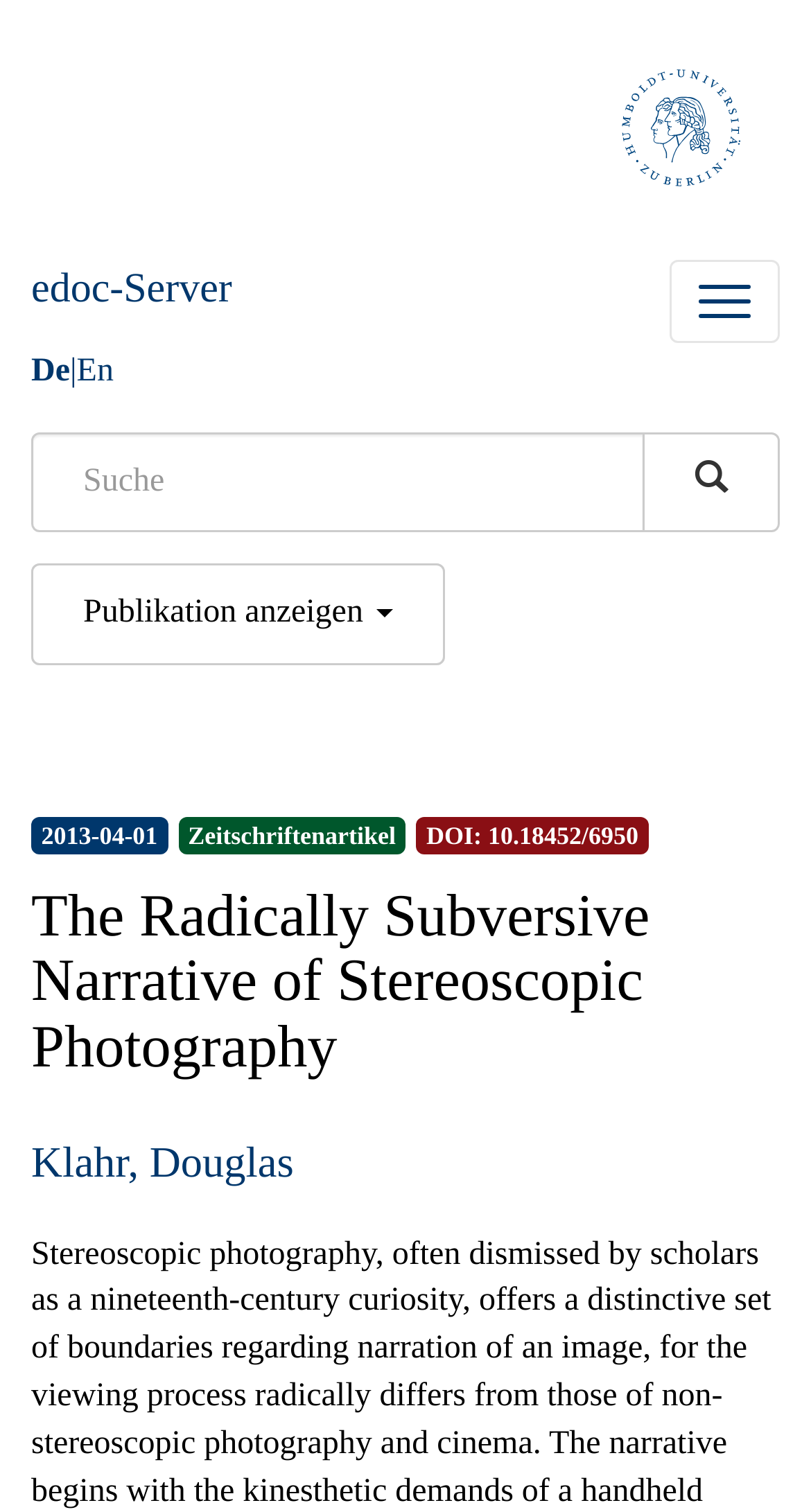What is the date of the publication?
Using the information presented in the image, please offer a detailed response to the question.

I found this information in the static text '2013-04-01' which is located above the publication type.